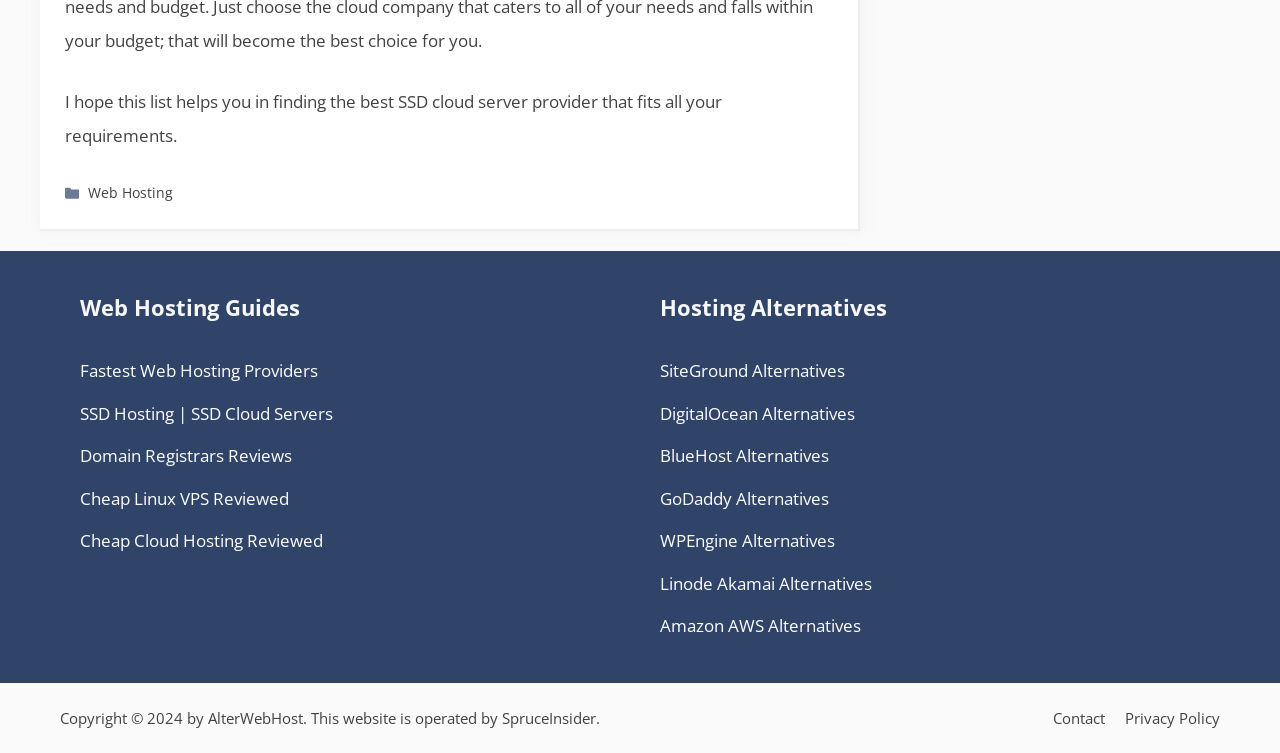Locate the bounding box coordinates of the element you need to click to accomplish the task described by this instruction: "Check out SiteGround Alternatives".

[0.516, 0.477, 0.66, 0.507]